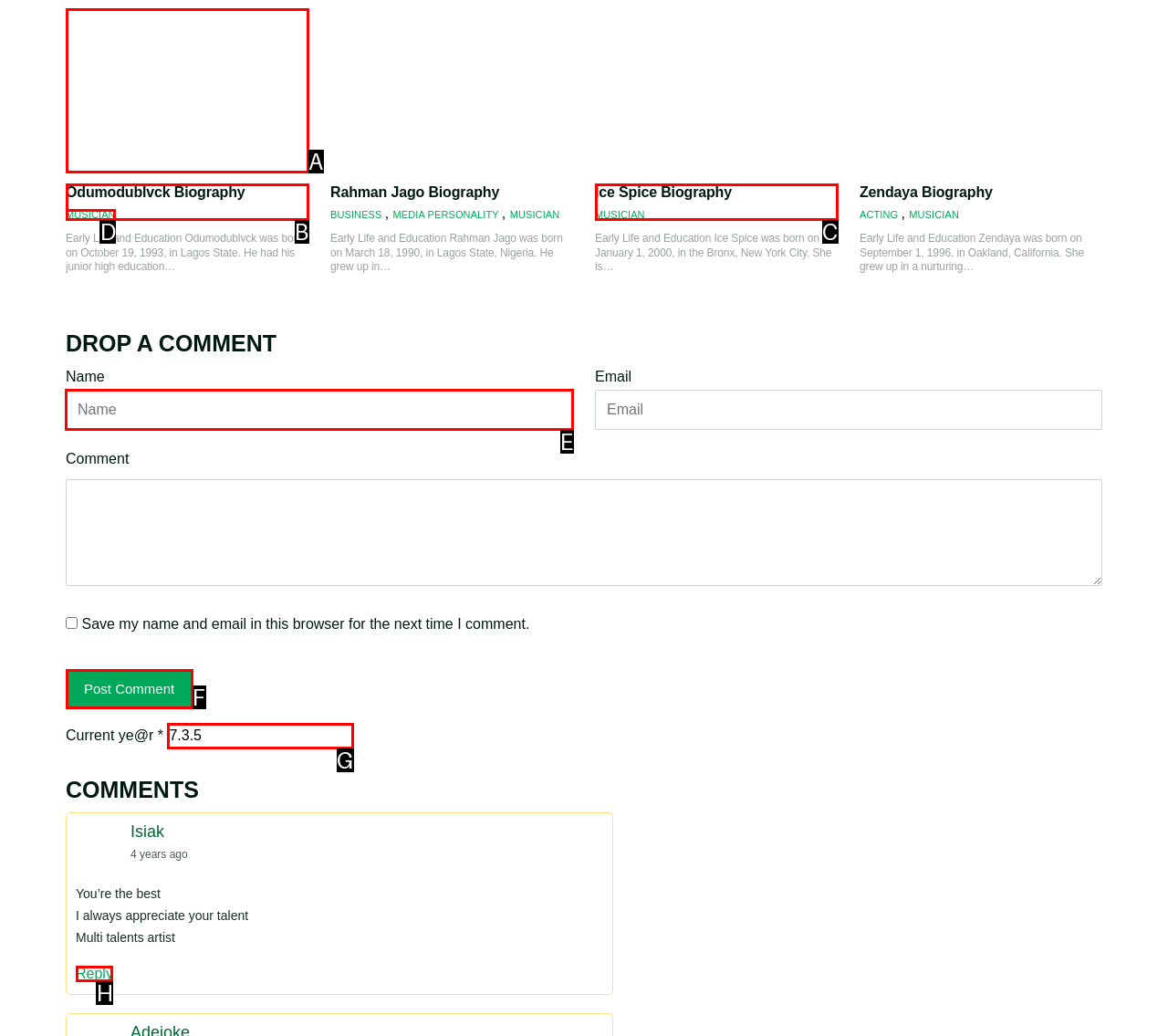Determine the correct UI element to click for this instruction: Enter your name. Respond with the letter of the chosen element.

E